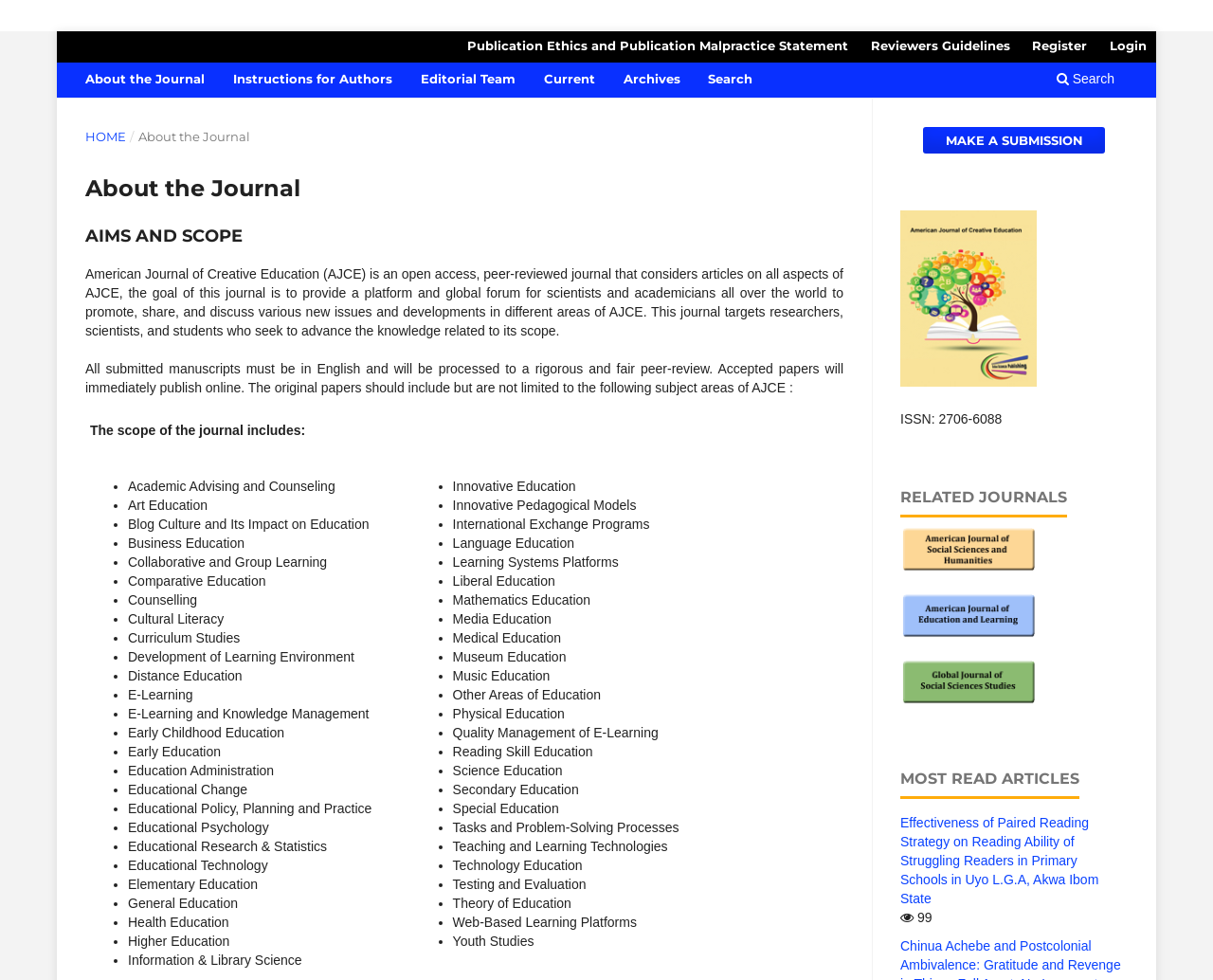Based on the image, provide a detailed response to the question:
What is the process for accepted papers?

According to the text, 'Accepted papers will immediately publish online.' This indicates that the process for accepted papers is immediate online publication.